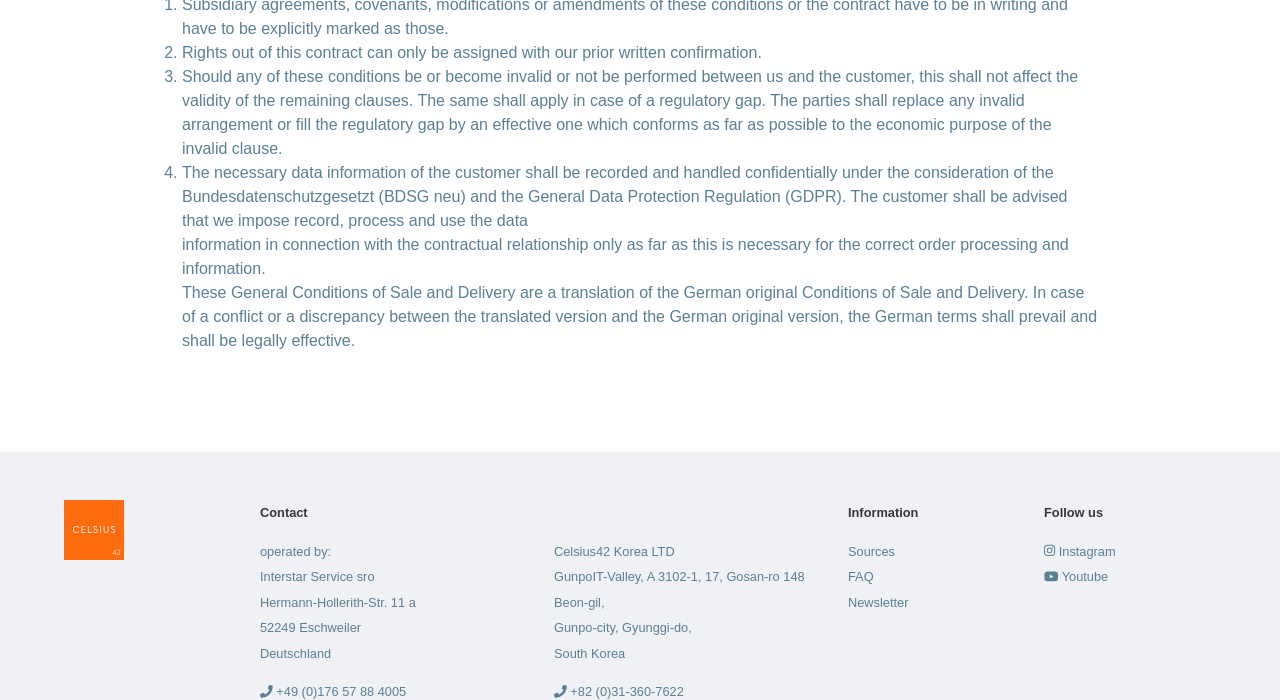Find the bounding box coordinates for the UI element that matches this description: "Instagram".

[0.816, 0.777, 0.872, 0.798]